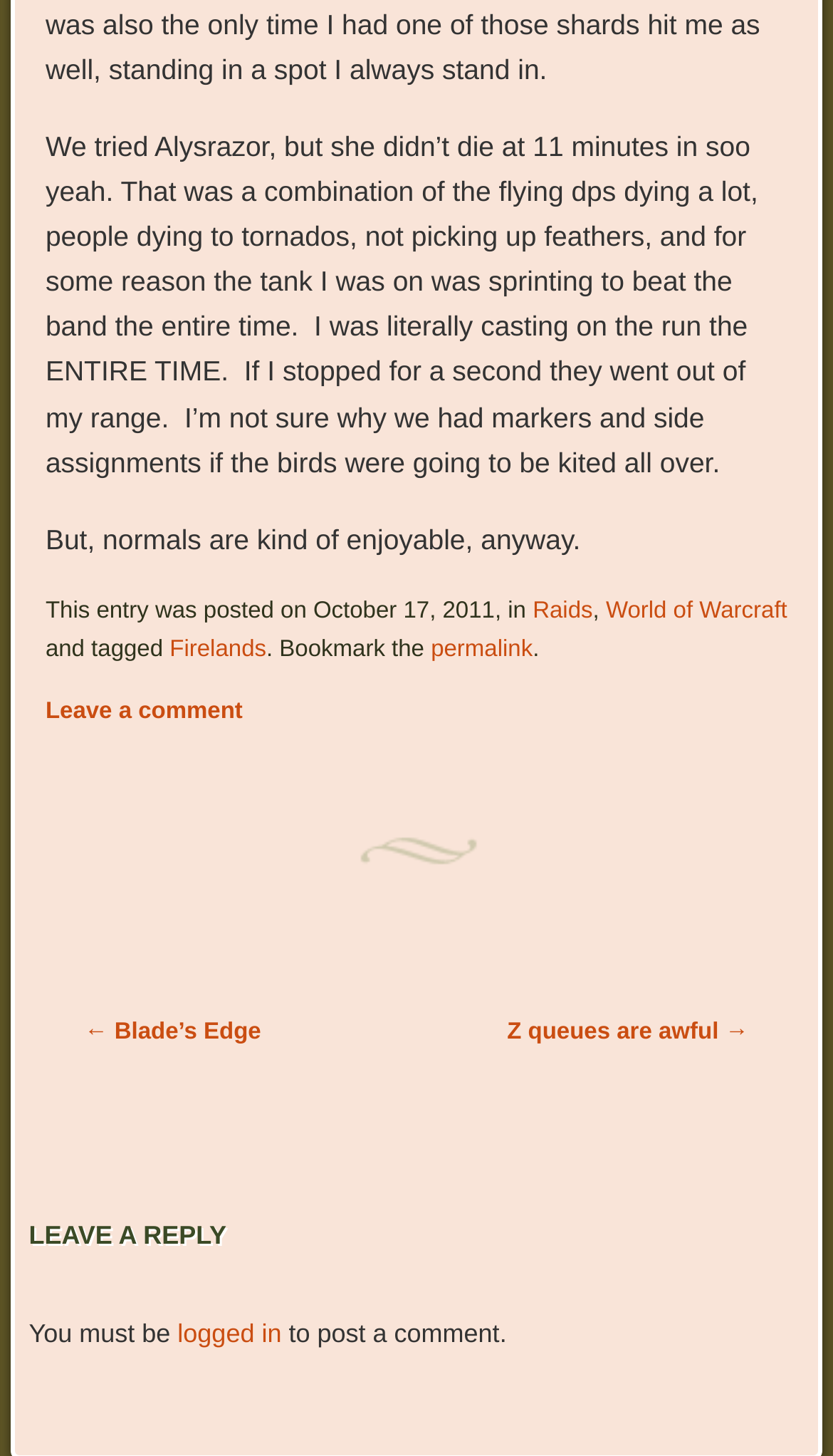Please determine the bounding box coordinates of the clickable area required to carry out the following instruction: "Go to Raids". The coordinates must be four float numbers between 0 and 1, represented as [left, top, right, bottom].

[0.639, 0.411, 0.712, 0.429]